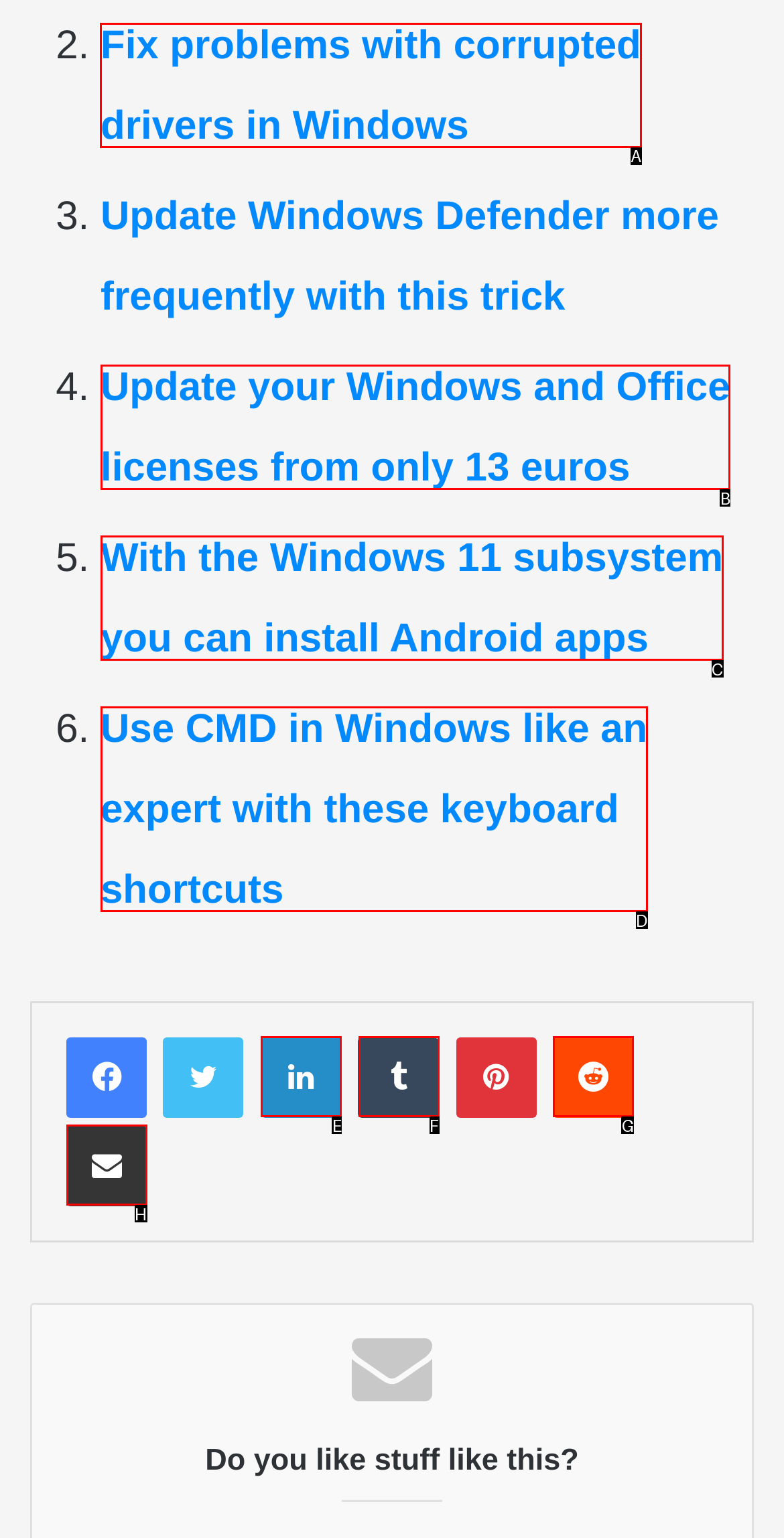Determine the letter of the UI element that will complete the task: Click on the link to fix problems with corrupted drivers in Windows
Reply with the corresponding letter.

A